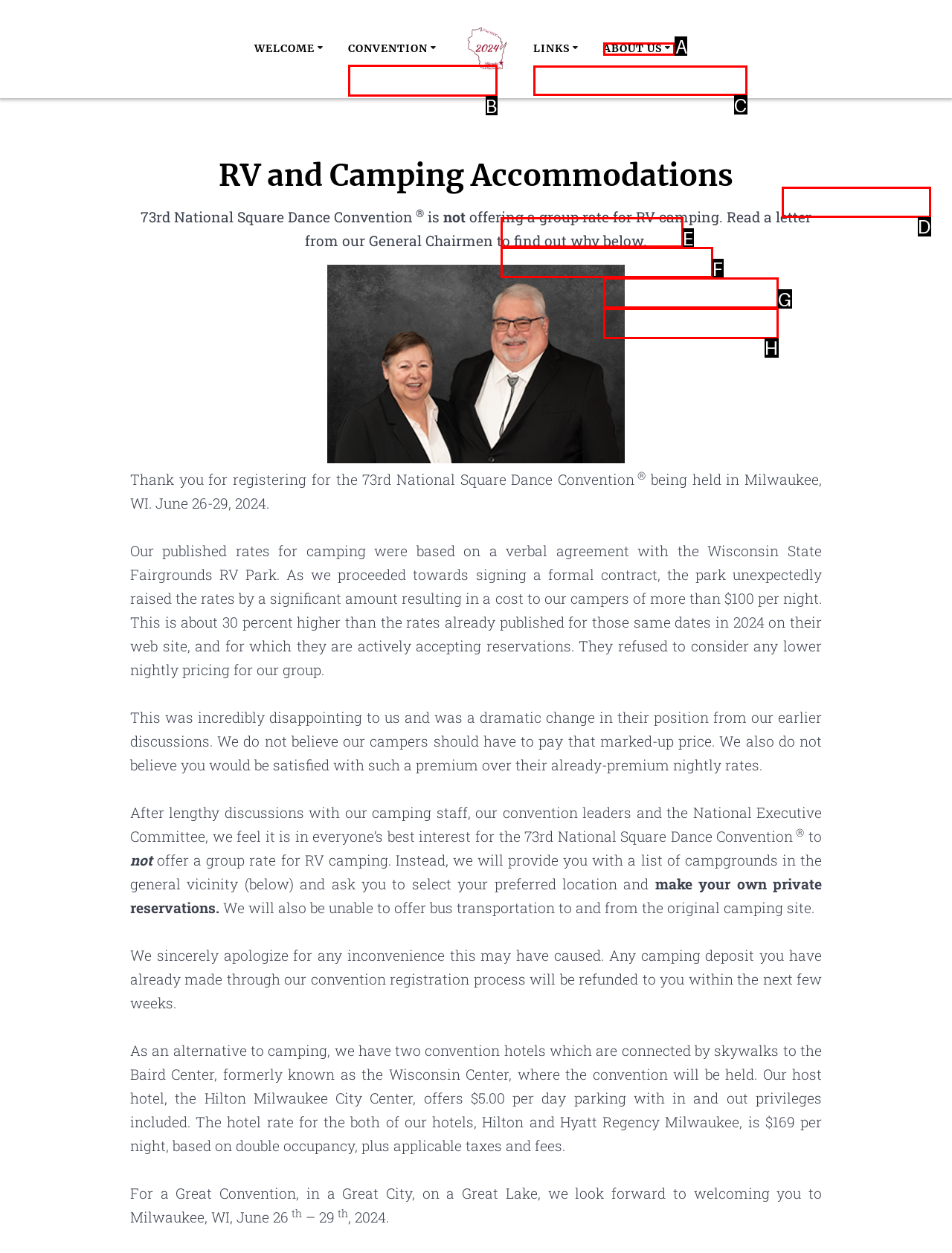Which letter corresponds to the correct option to complete the task: Learn about the Venue?
Answer with the letter of the chosen UI element.

B